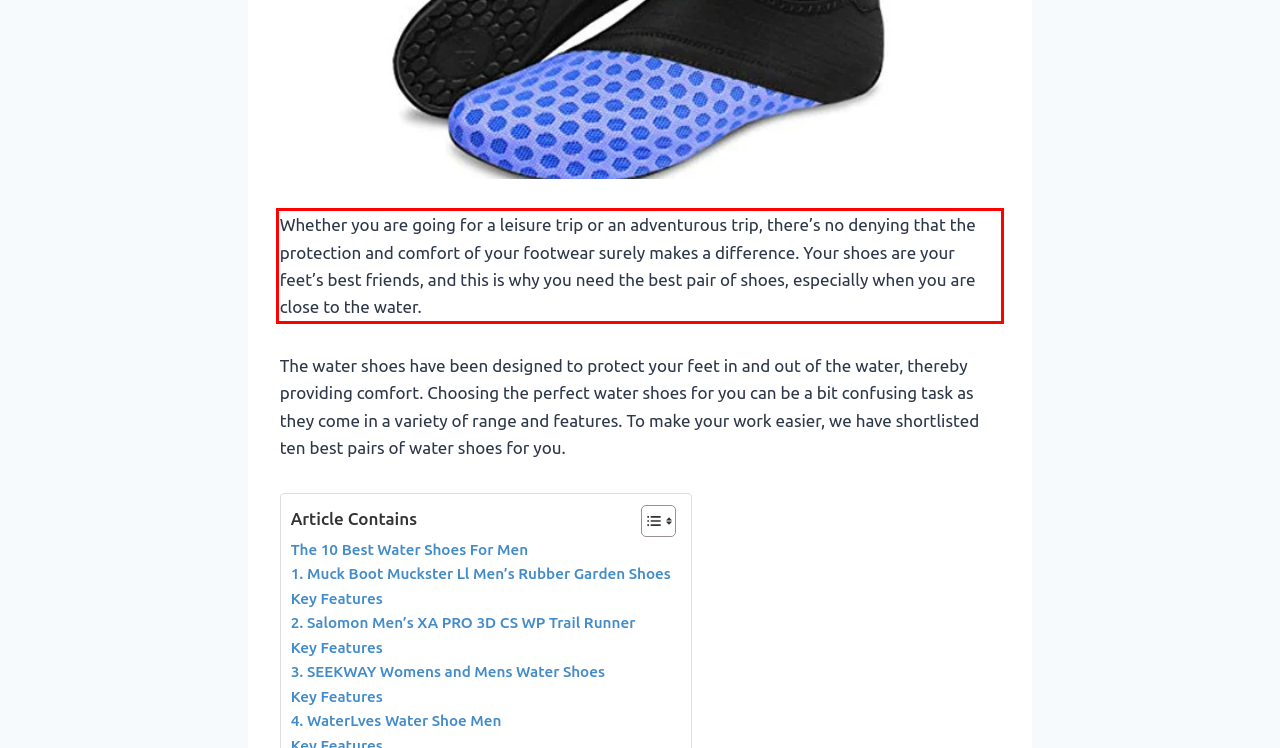Please identify and extract the text from the UI element that is surrounded by a red bounding box in the provided webpage screenshot.

Whether you are going for a leisure trip or an adventurous trip, there’s no denying that the protection and comfort of your footwear surely makes a difference. Your shoes are your feet’s best friends, and this is why you need the best pair of shoes, especially when you are close to the water.